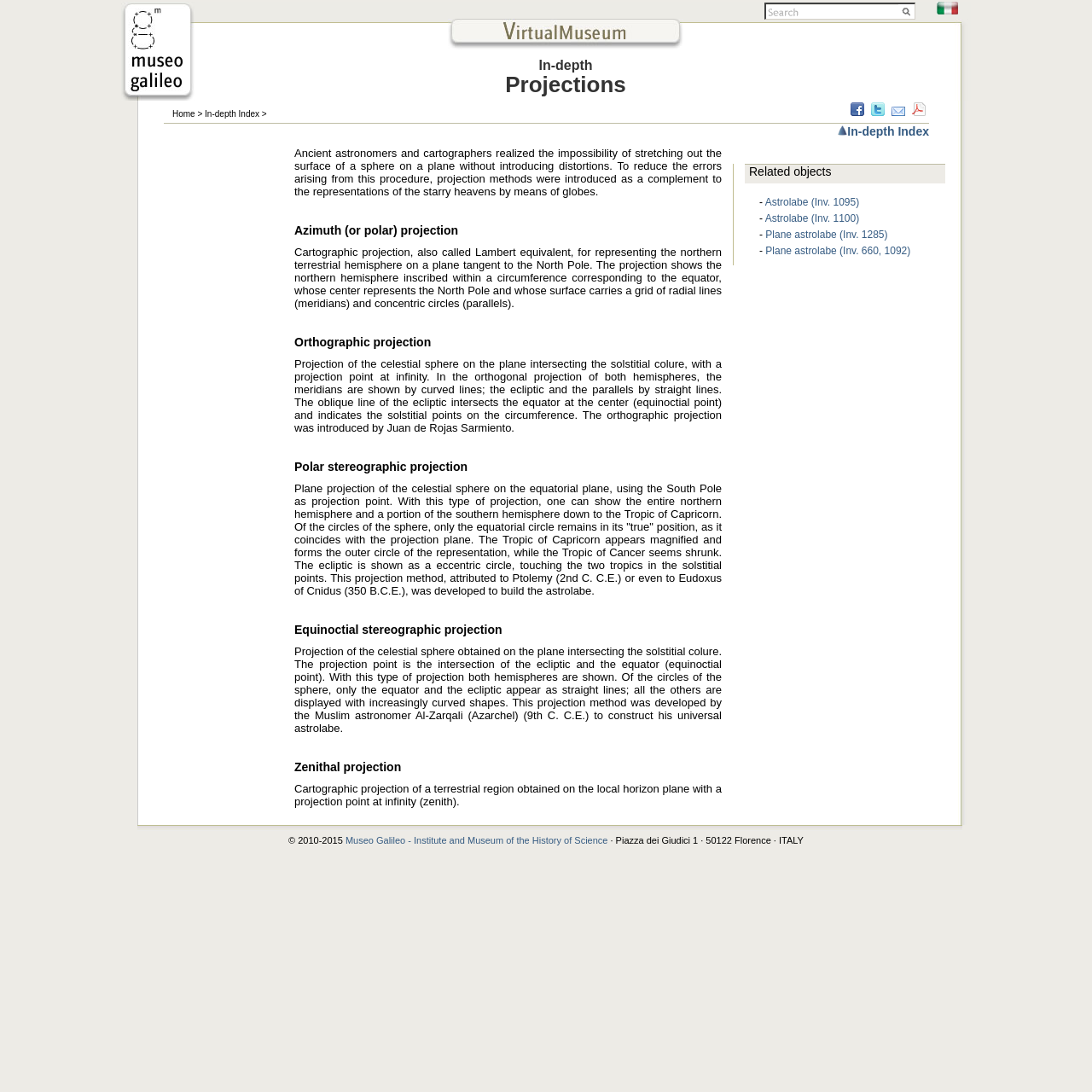Please find the bounding box coordinates for the clickable element needed to perform this instruction: "Click the 'Virtual Museum' link".

[0.41, 0.034, 0.626, 0.048]